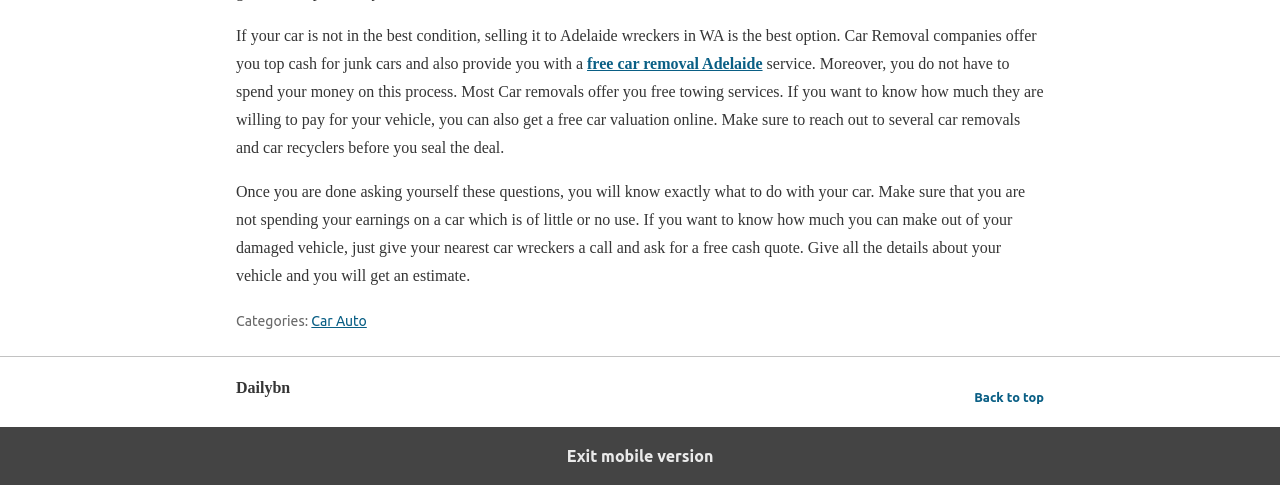Please answer the following question using a single word or phrase: 
What is the main topic of this webpage?

Selling junk cars